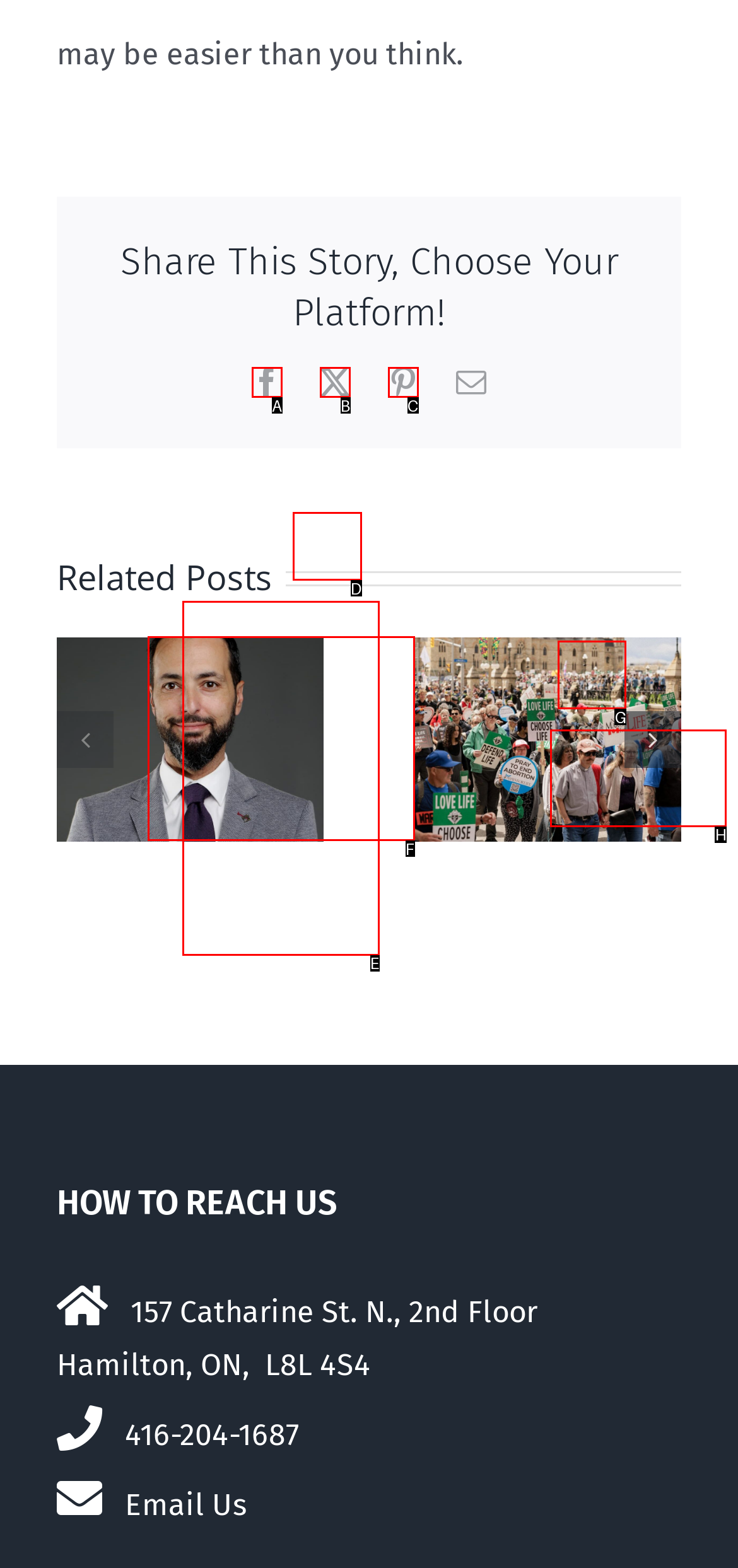Look at the description: Brave New Words
Determine the letter of the matching UI element from the given choices.

H